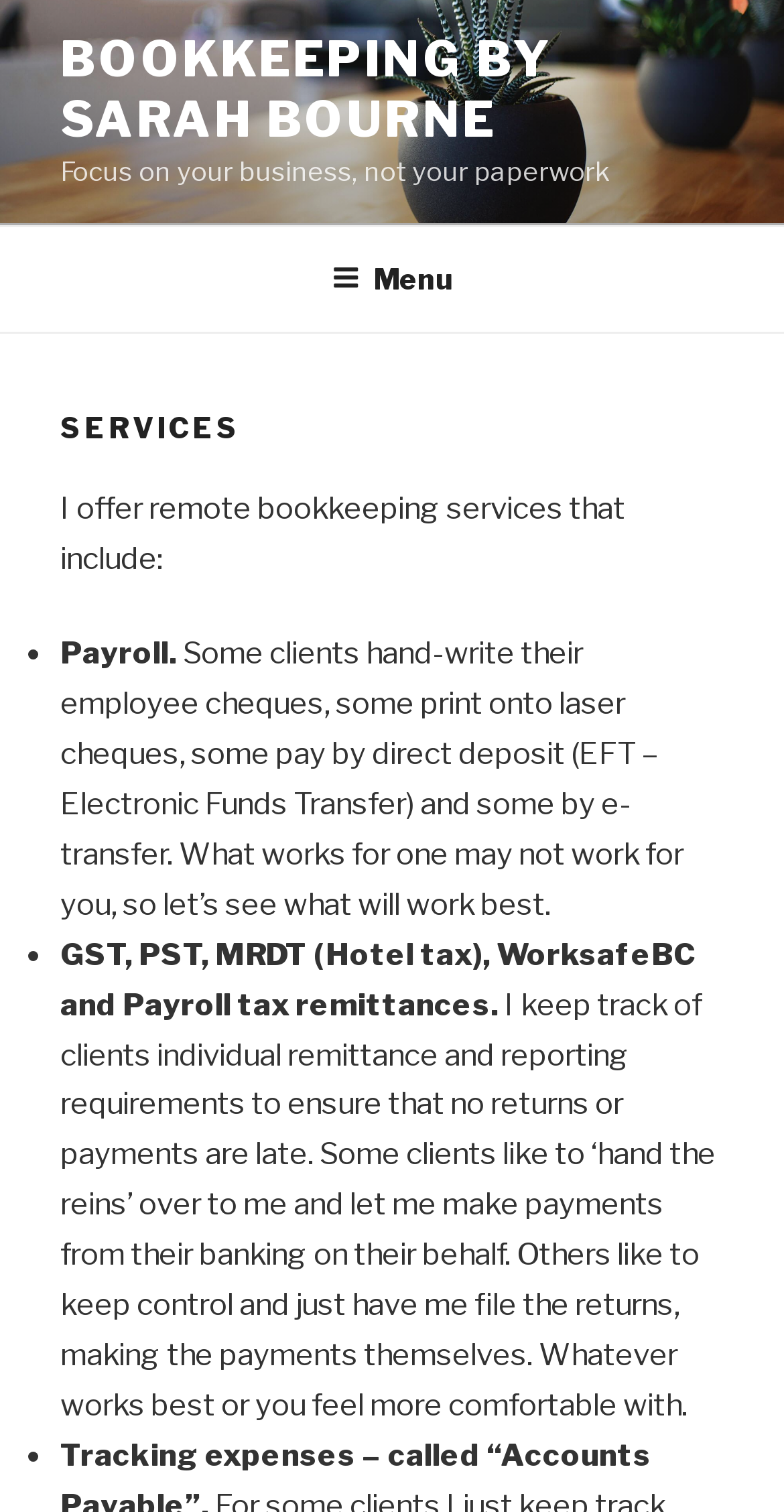How do clients pay their employees?
Please utilize the information in the image to give a detailed response to the question.

According to the webpage, clients pay their employees through various methods, including hand-written cheques, printed laser cheques, direct deposit (EFT), and e-transfer.